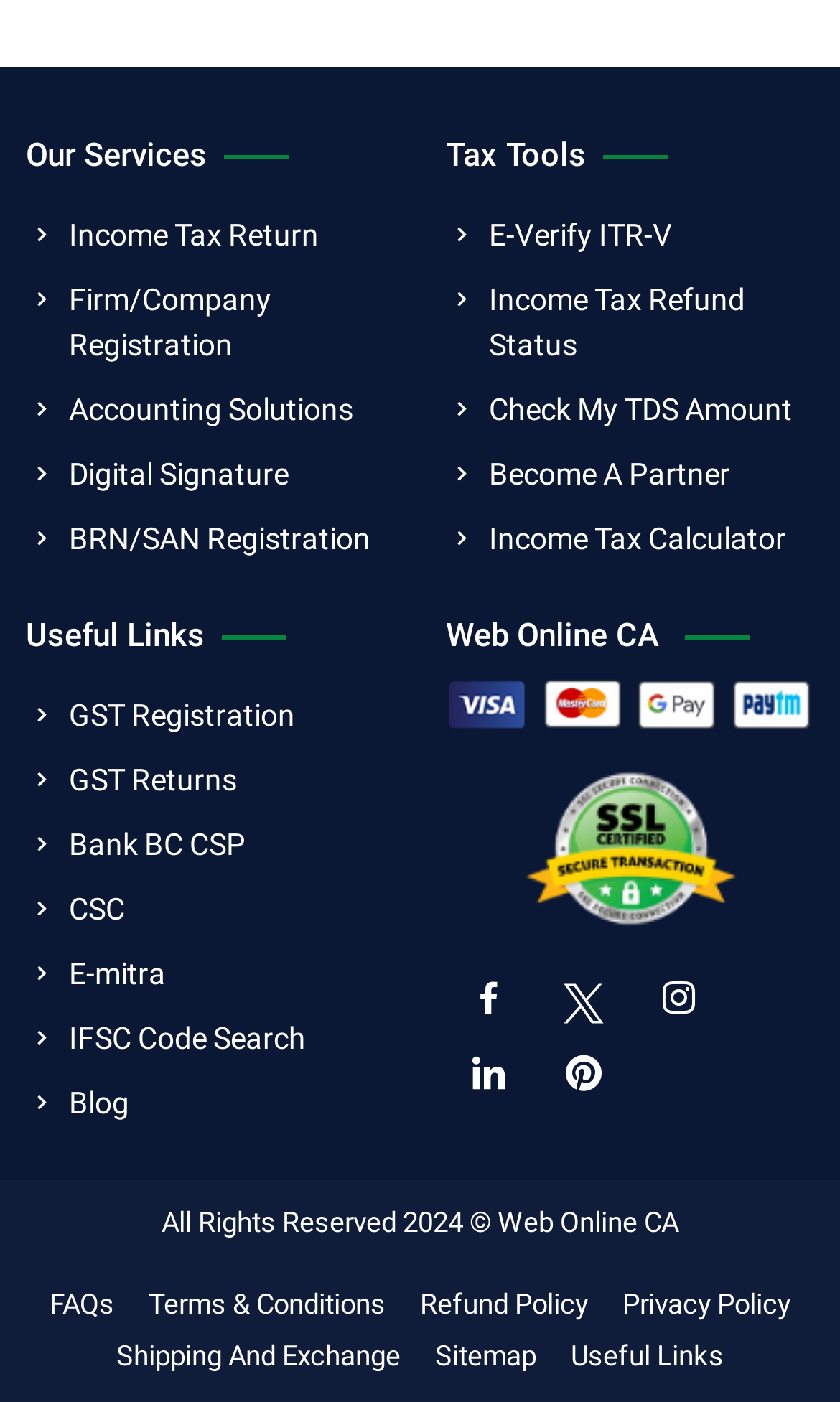Given the element description "Bank BC CSP" in the screenshot, predict the bounding box coordinates of that UI element.

[0.031, 0.574, 0.292, 0.619]